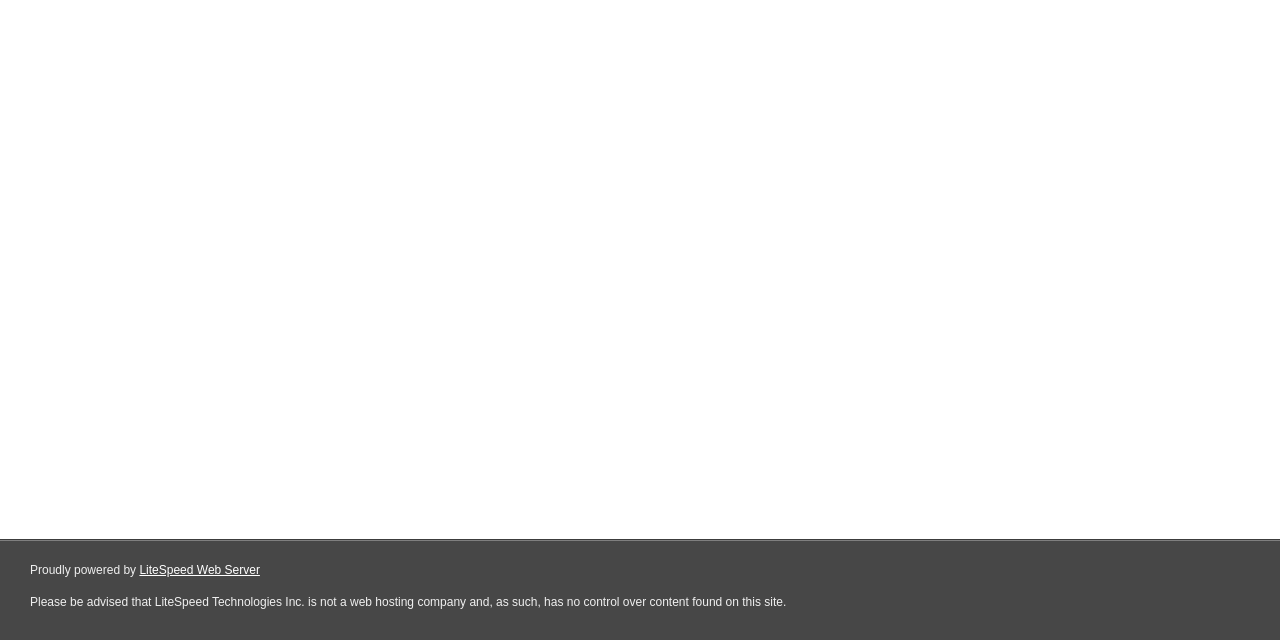Bounding box coordinates are specified in the format (top-left x, top-left y, bottom-right x, bottom-right y). All values are floating point numbers bounded between 0 and 1. Please provide the bounding box coordinate of the region this sentence describes: LiteSpeed Web Server

[0.109, 0.88, 0.203, 0.902]